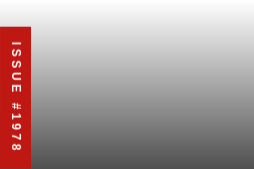Provide a thorough description of the image, including all visible elements.

The image features a striking design element representing "ISSUE #1978." It is set against a gradient background transitioning from white at the top to black at the bottom, creating a visually engaging effect. On the left side of the image, the text "ISSUE #1978" is displayed prominently in bold, white lettering within a bright red rectangular box, emphasizing its importance. This design likely serves as a header or identifier for a specific edition of a publication or article, drawing attention to its content while maintaining a modern aesthetic.